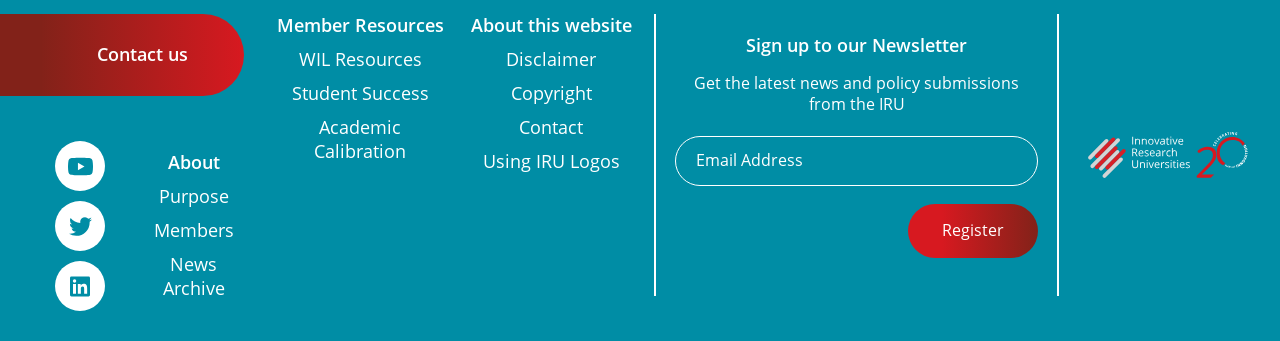Determine the bounding box coordinates of the clickable element to complete this instruction: "Sign up to our Newsletter". Provide the coordinates in the format of four float numbers between 0 and 1, [left, top, right, bottom].

[0.583, 0.103, 0.755, 0.164]